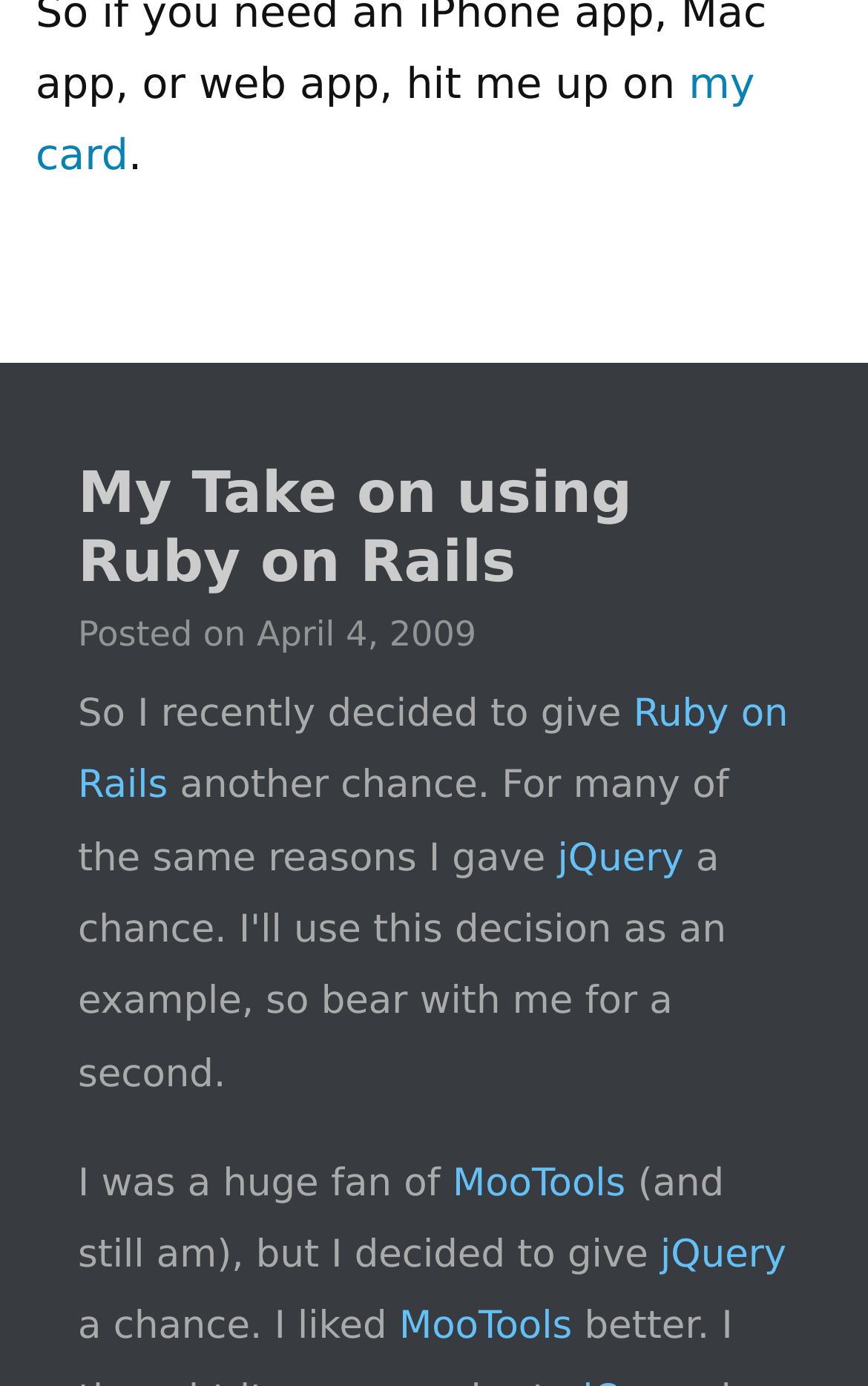When was the blog post published?
Refer to the image and answer the question using a single word or phrase.

April 4, 2009